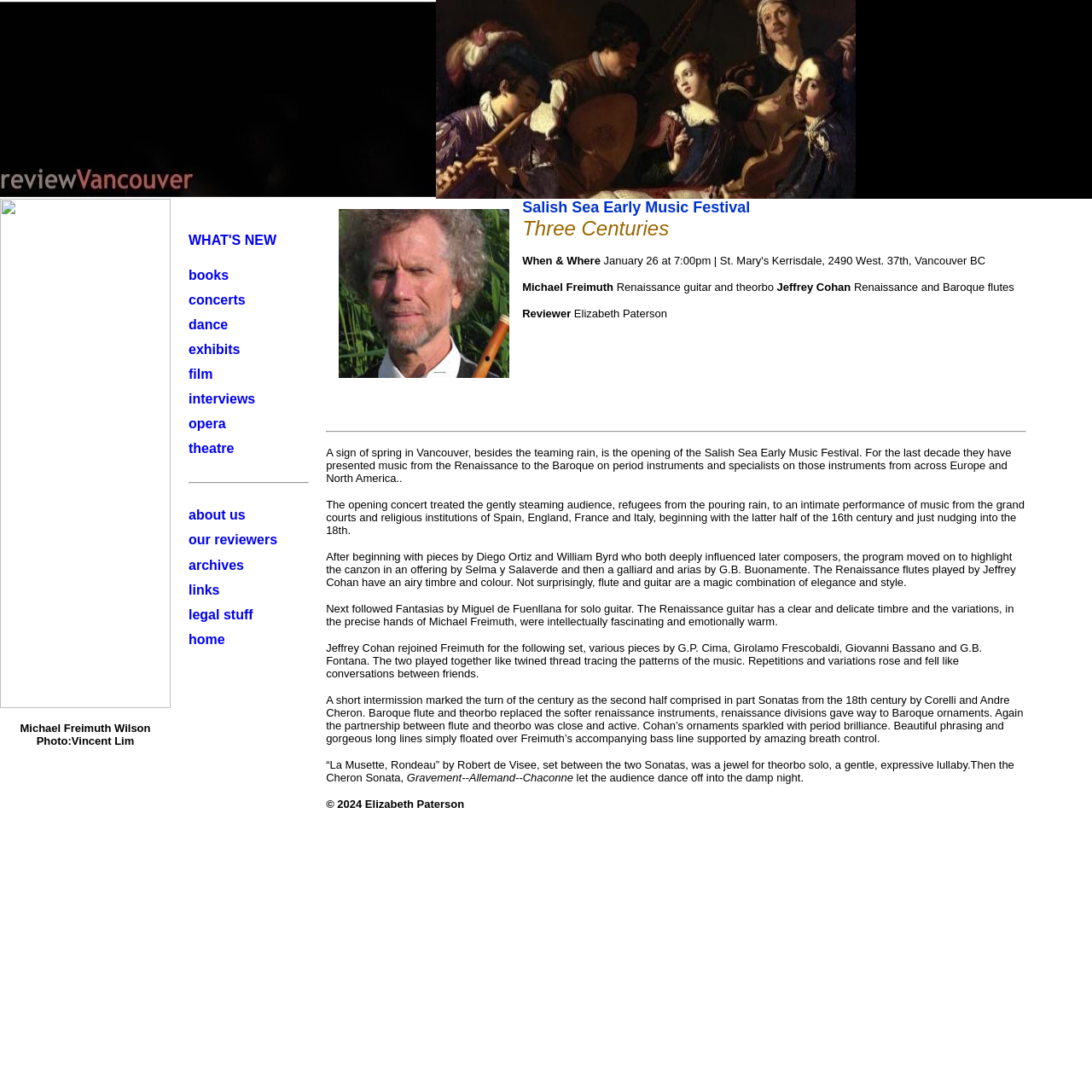What type of content is available on this website?
Please look at the screenshot and answer in one word or a short phrase.

Performing arts reviews